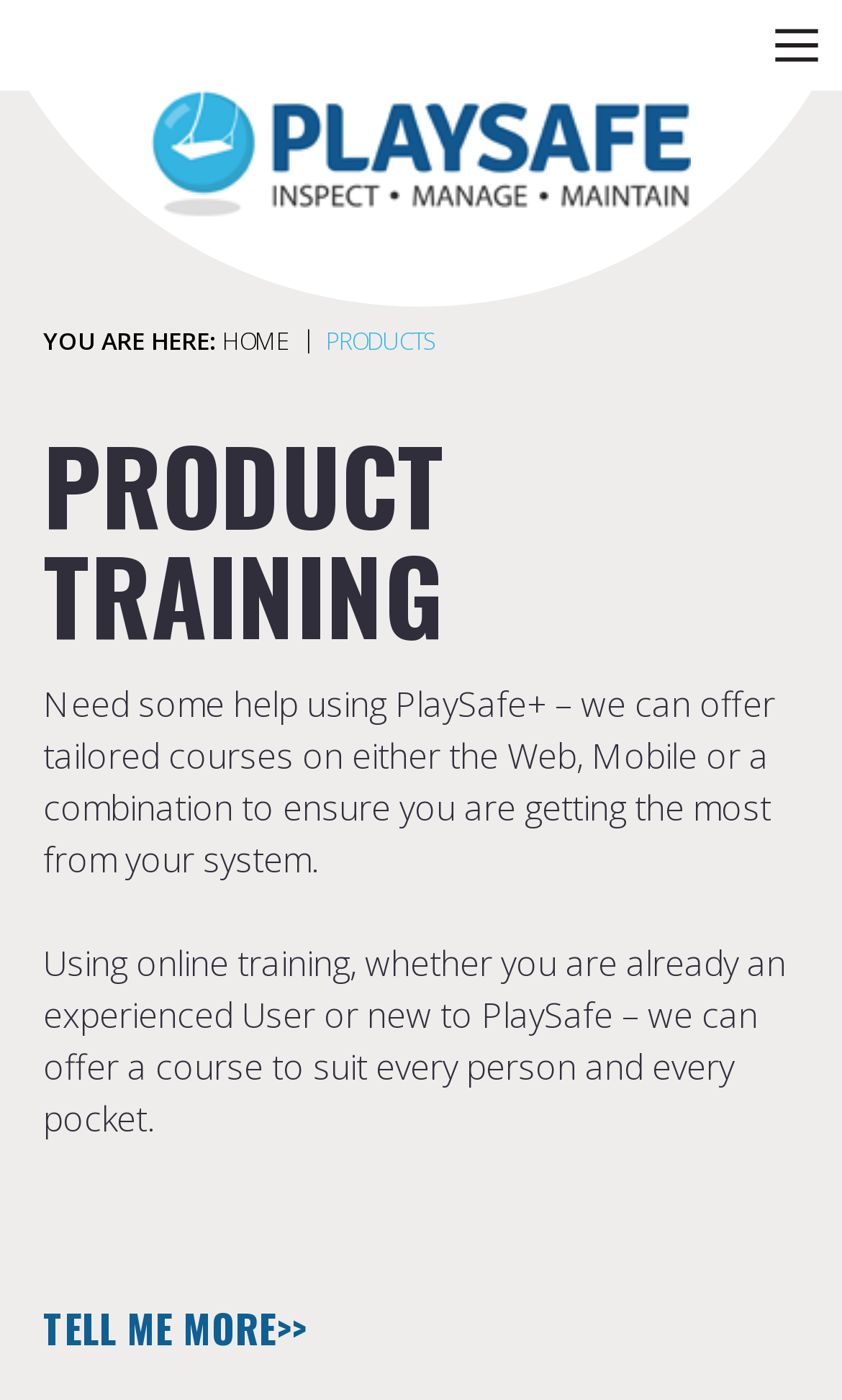Using the element description provided, determine the bounding box coordinates in the format (top-left x, top-left y, bottom-right x, bottom-right y). Ensure that all values are floating point numbers between 0 and 1. Element description: Help

None